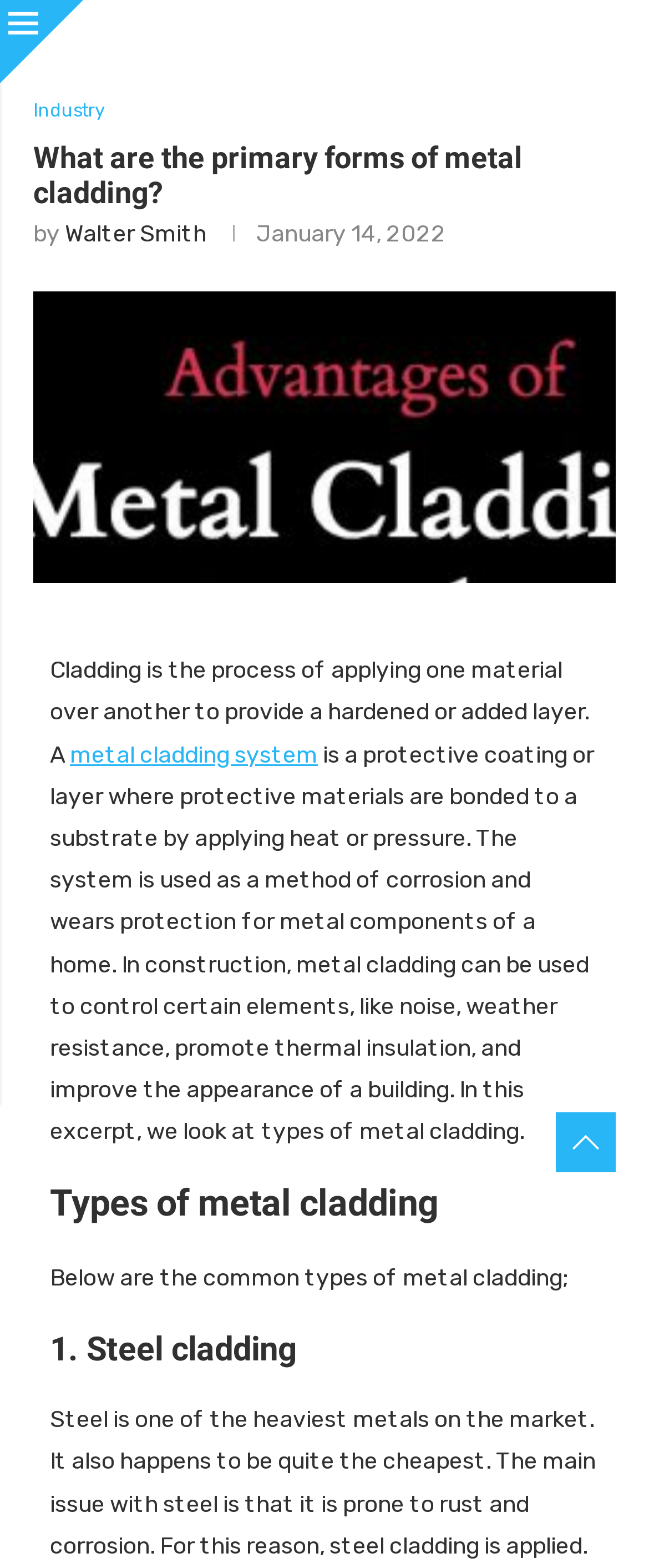Carefully examine the image and provide an in-depth answer to the question: What is the first type of metal cladding mentioned?

The article lists different types of metal cladding, and the first one mentioned is steel cladding, which is denoted by the heading '1. Steel cladding'.